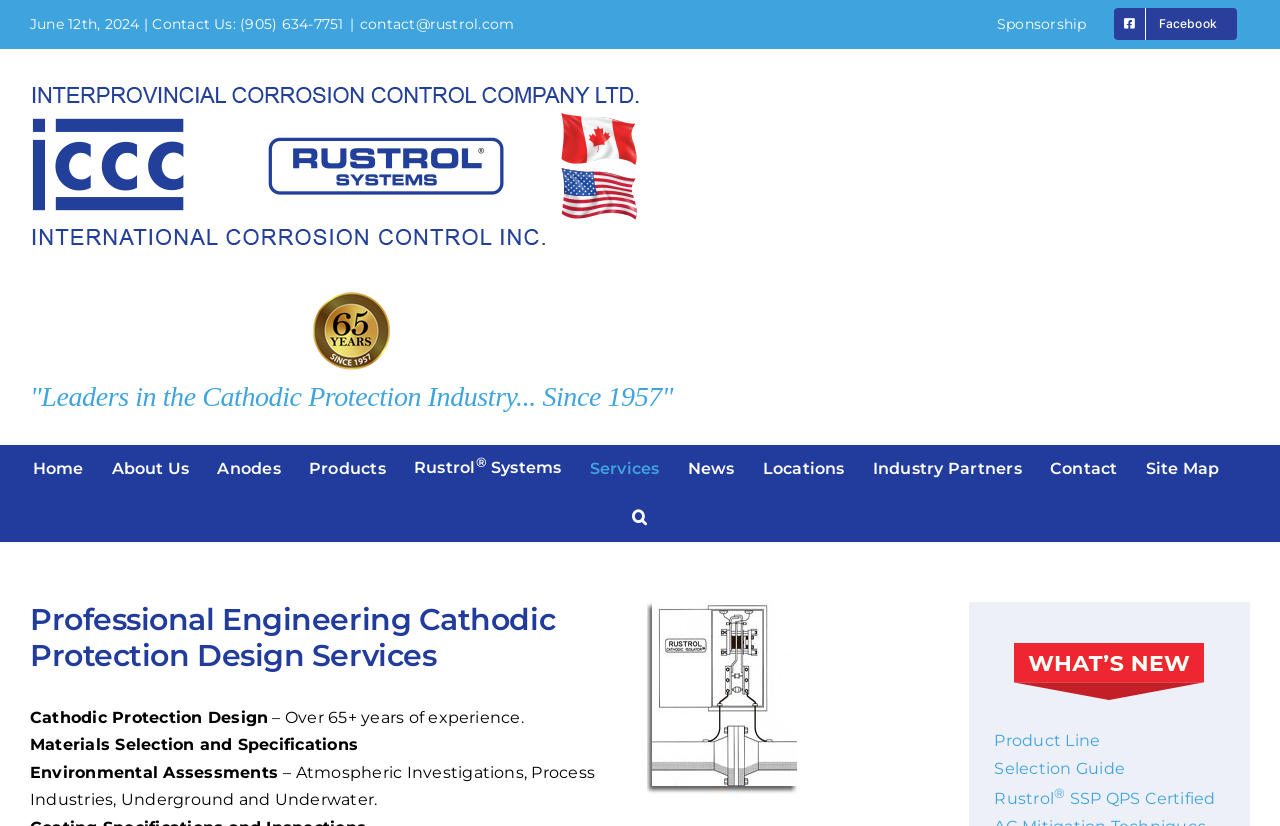Provide the bounding box coordinates of the HTML element described by the text: "Industry Partners".

[0.682, 0.538, 0.798, 0.596]